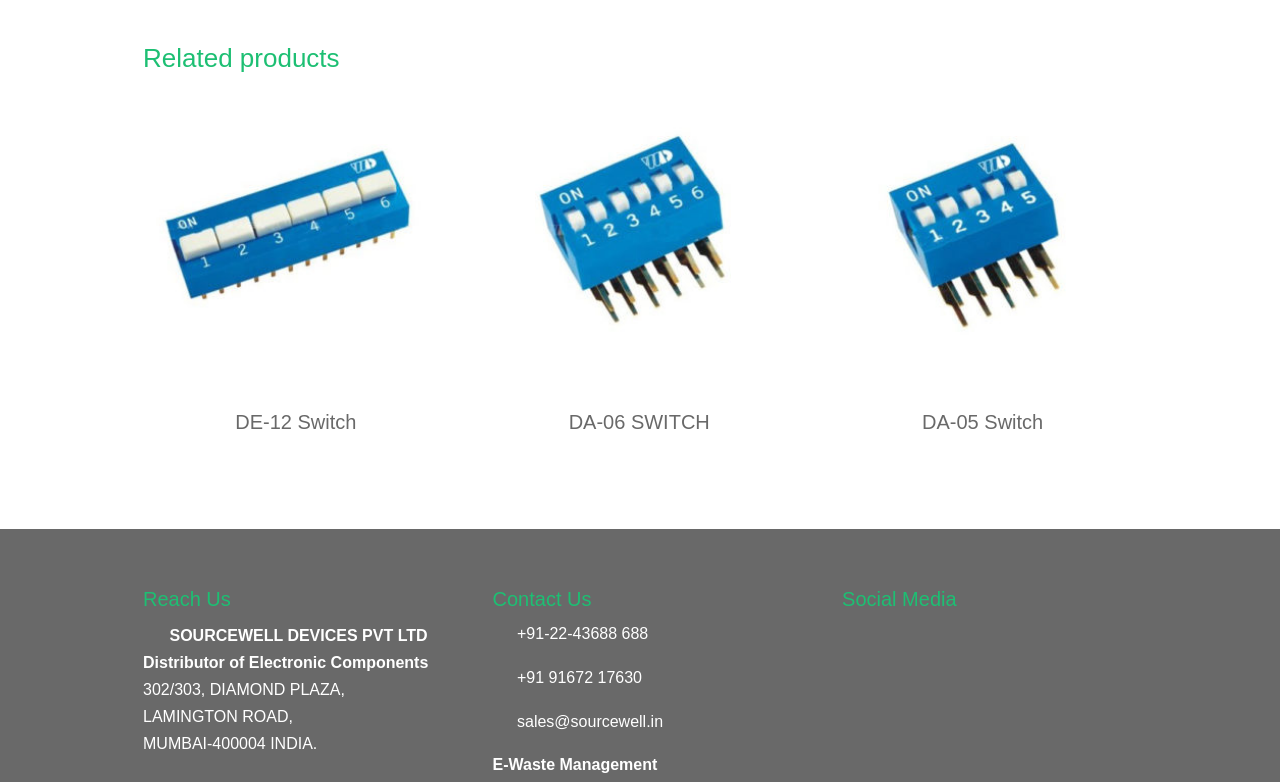What is the address of the company?
Refer to the image and provide a thorough answer to the question.

I found the address by looking at the static text elements at the bottom of the page, where the address and contact information are listed.